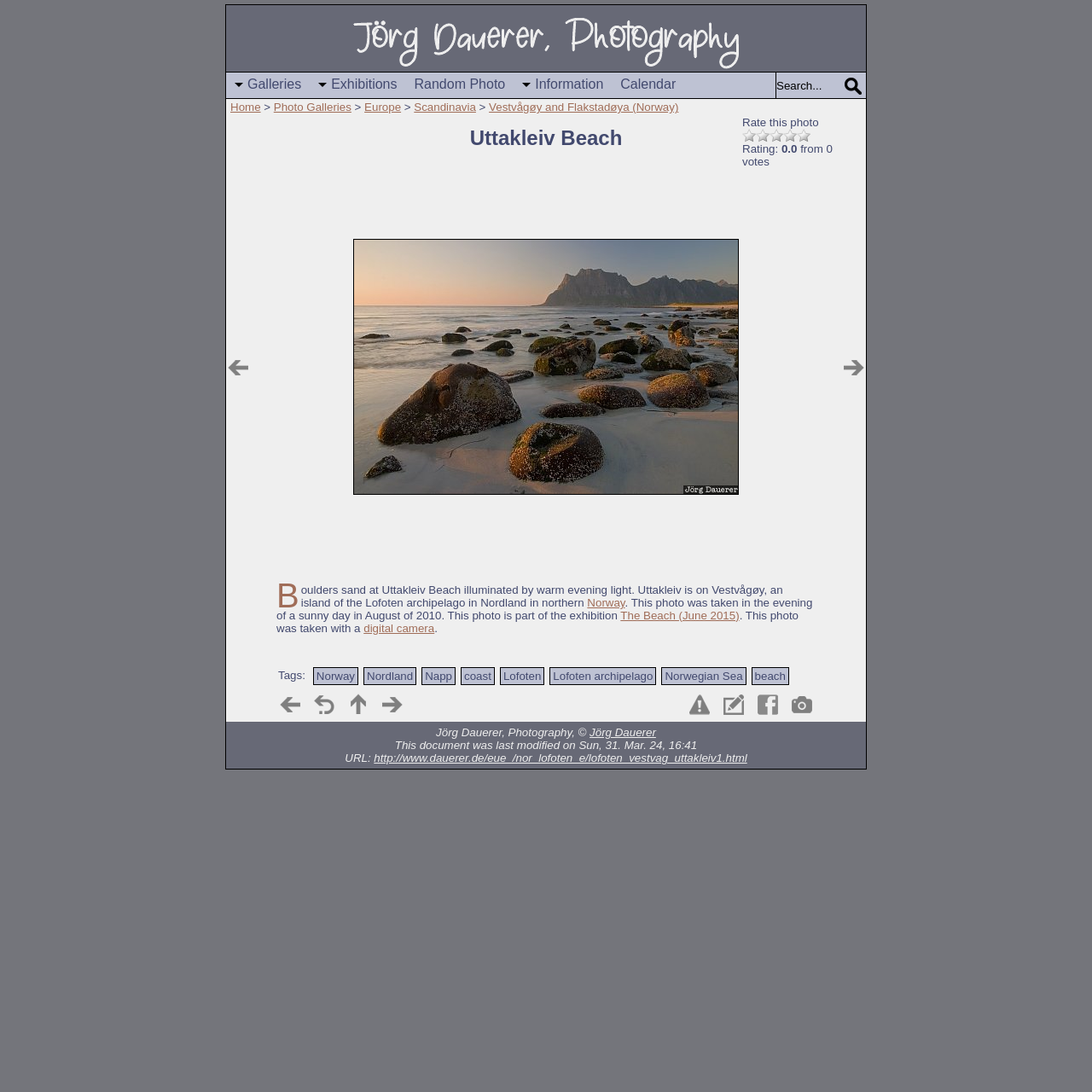Offer a detailed account of what is visible on the webpage.

This webpage is about Uttakleiv Beach in Norway, specifically showcasing a photograph of the beach. At the top left corner, there is a logo and a search bar. Below the search bar, there are several navigation links, including "Galleries", "Exhibitions", "Random Photo", "Information", and "Calendar". 

On the top right corner, there is a button and a link to the "Home" page. Below it, there are links to "Photo Galleries", "Europe", "Scandinavia", and "Vestvågøy and Flakstadøya (Norway)". 

The main content of the webpage is a large photograph of Uttakleiv Beach, which takes up most of the page. The photograph is accompanied by a description, which explains that the photo was taken in the evening of a sunny day in August 2010. The description also provides information about the camera used to take the photo.

Below the photograph, there are links to rate the photo, with options from 1 to 5. The current rating and the number of votes are also displayed. 

On the right side of the page, there are links to the previous and next photos, as well as links to related topics, such as "The Beach (June 2015)" and "digital camera". There are also tags related to the photo, including "Norway", "Nordland", "Napp", "coast", "Lofoten", and "beach".

At the bottom of the page, there are links to navigate to the previous photo, back, up, and next photo, as well as links to share the photo on Facebook, send it as an electronic postcard, and report an error on the page. The webpage also displays the copyright information and the last modified date.